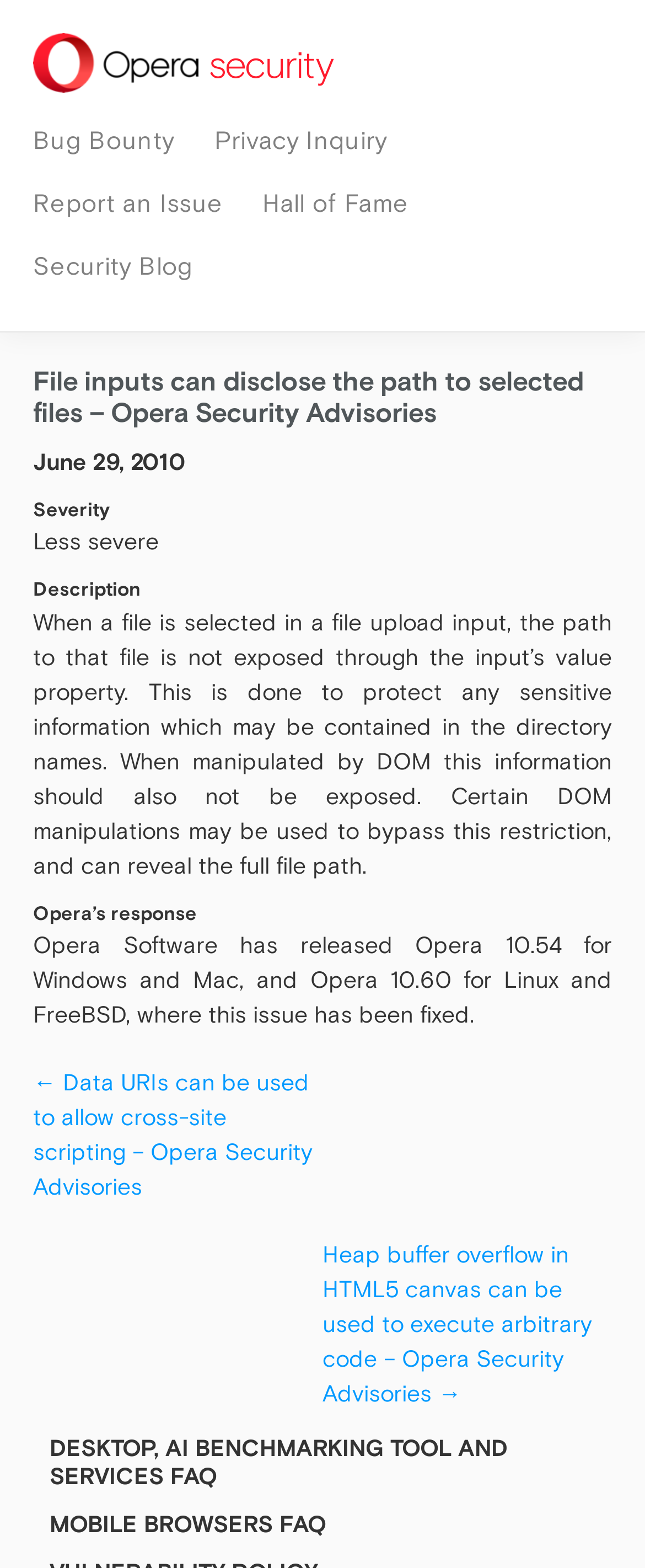What is the purpose of not exposing the file path through the input's value property?
Based on the image, please offer an in-depth response to the question.

I inferred the answer by reading the 'Description' section, which explains that the file path is not exposed to protect any sensitive information that may be contained in the directory names.